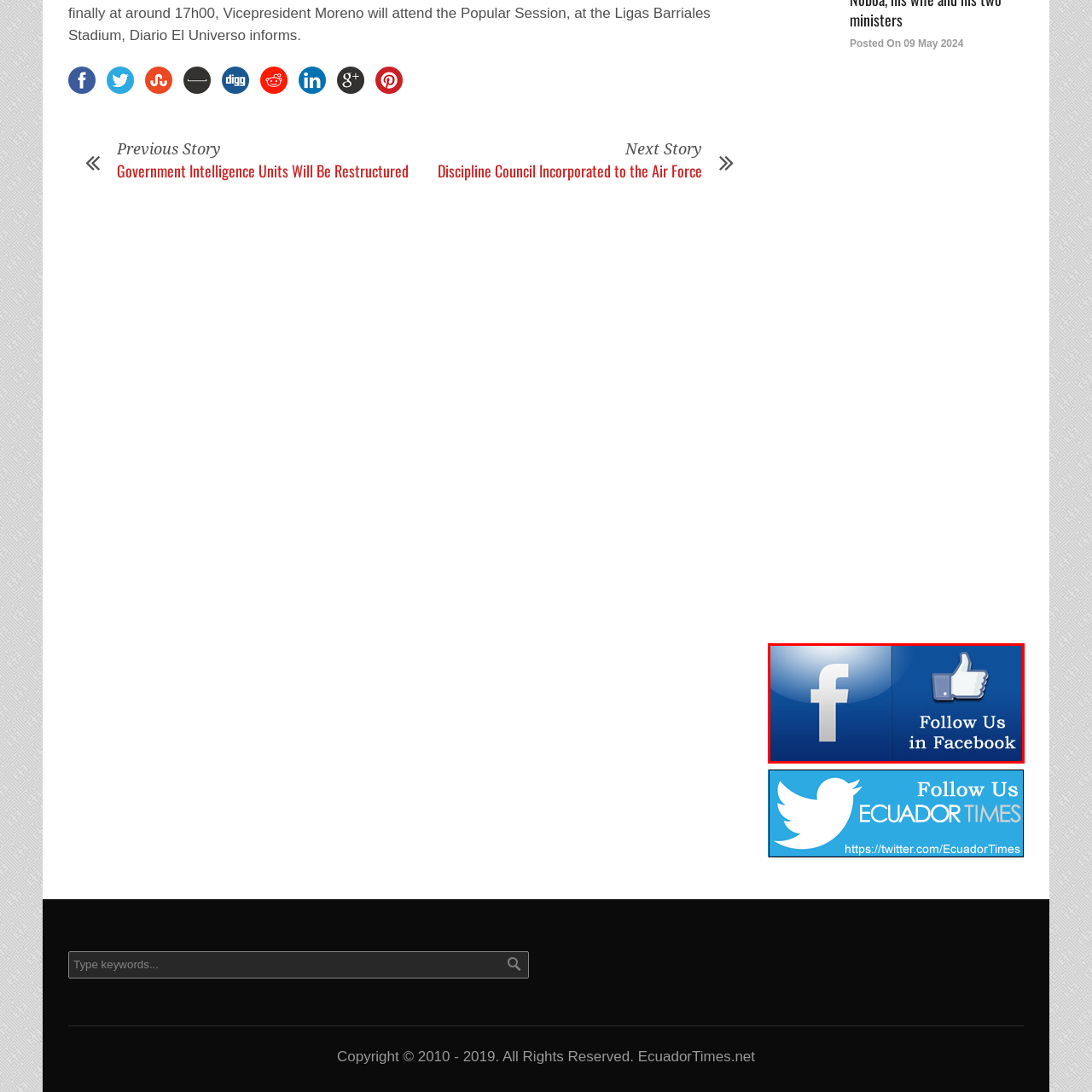Describe in detail what is depicted in the image enclosed by the red lines.

The image prominently features the iconic Facebook logo, which consists of a stylized letter "F" in white against a blue background. Next to the logo is a large, bold thumbs-up icon, symbolizing the "Like" feature on the platform. Below these graphics, the text "Follow Us in Facebook" encourages viewers to connect and stay updated through the social media channel. The overall design emphasizes engagement and community, inviting users to interact with the content on Facebook.